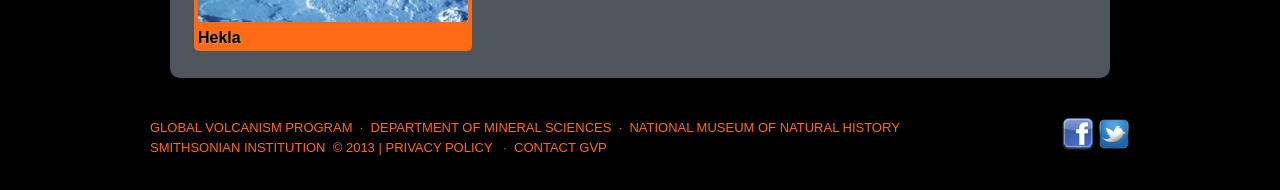Identify the bounding box coordinates necessary to click and complete the given instruction: "Click the Facebook Icon".

[0.83, 0.63, 0.855, 0.709]